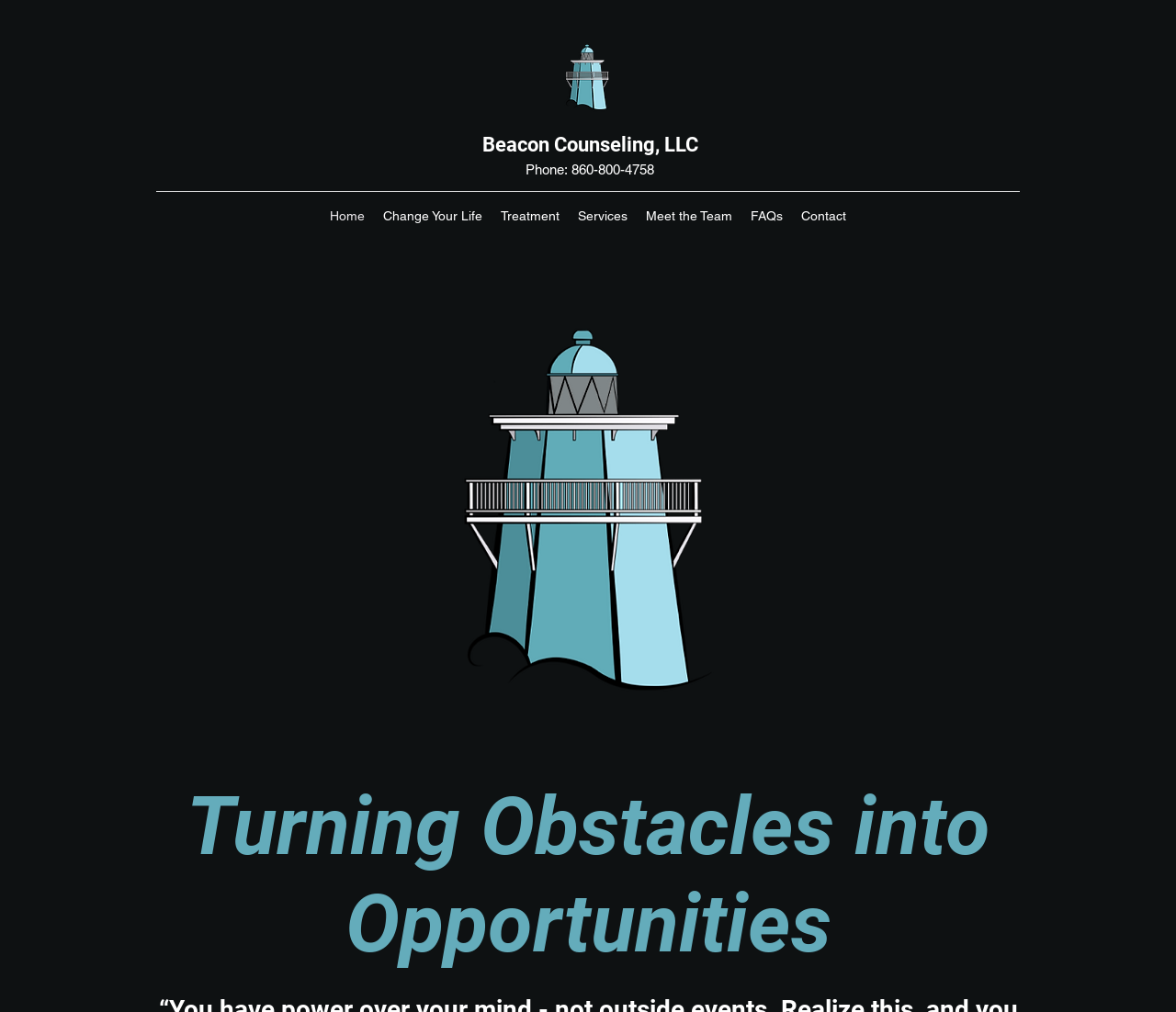Your task is to find and give the main heading text of the webpage.

Turning Obstacles into Opportunities